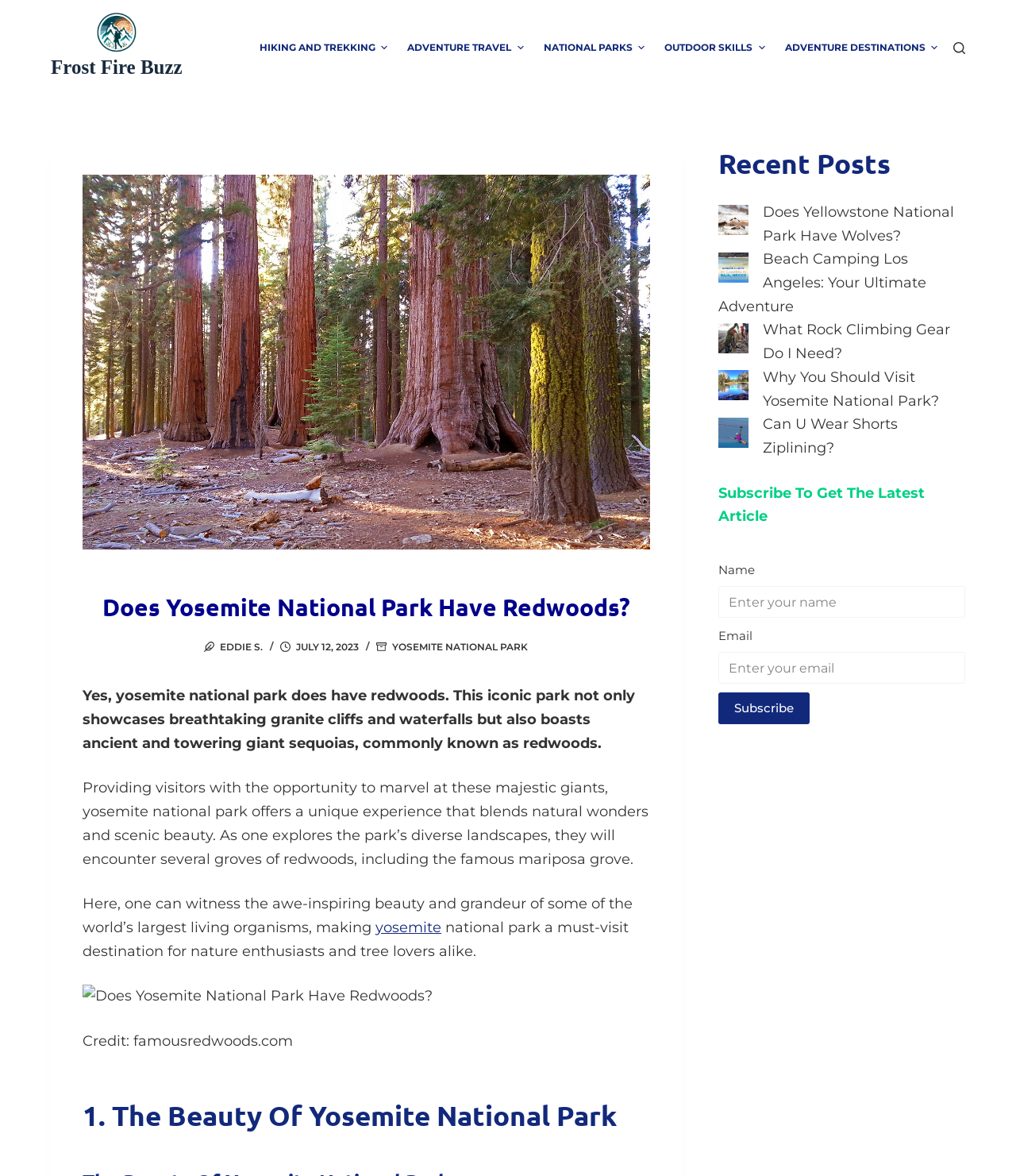What type of trees are mentioned in the article?
Refer to the image and give a detailed response to the question.

The article specifically mentions 'redwoods' and 'giant sequoias', which are types of trees, and provides information about their presence in Yosemite National Park.